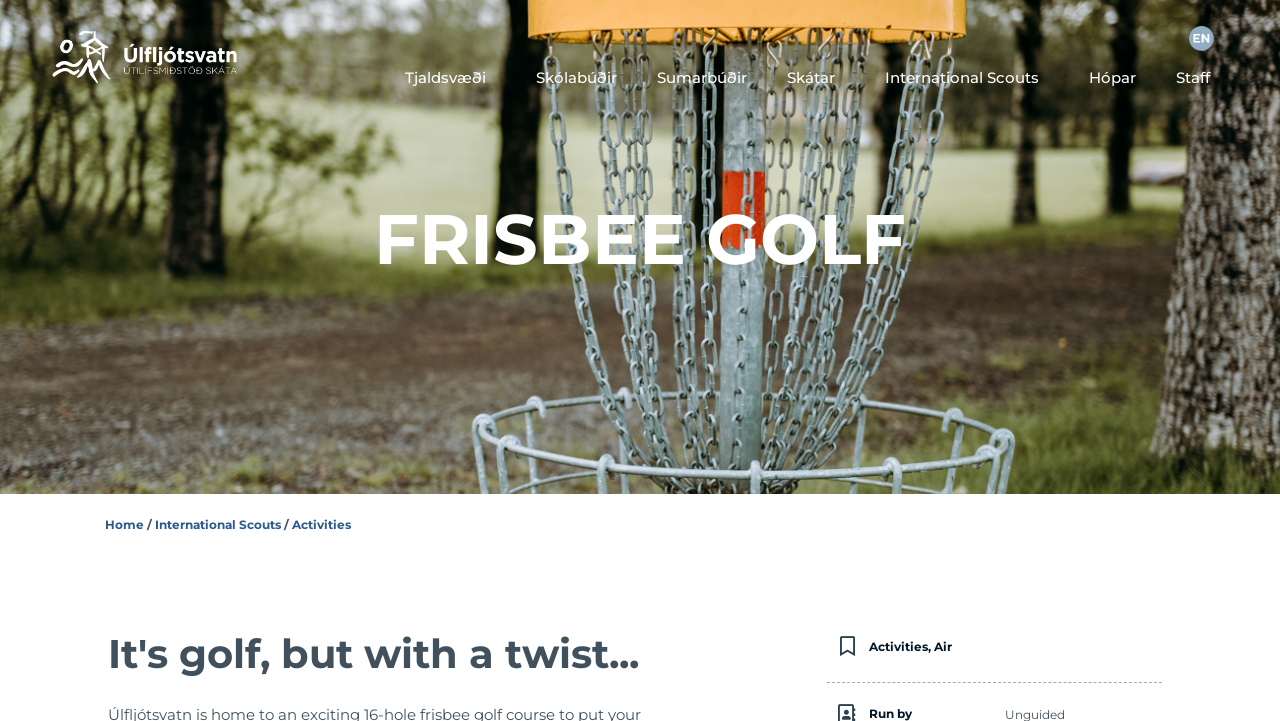Please locate the bounding box coordinates of the region I need to click to follow this instruction: "Go to International Scouts".

[0.676, 0.085, 0.835, 0.132]